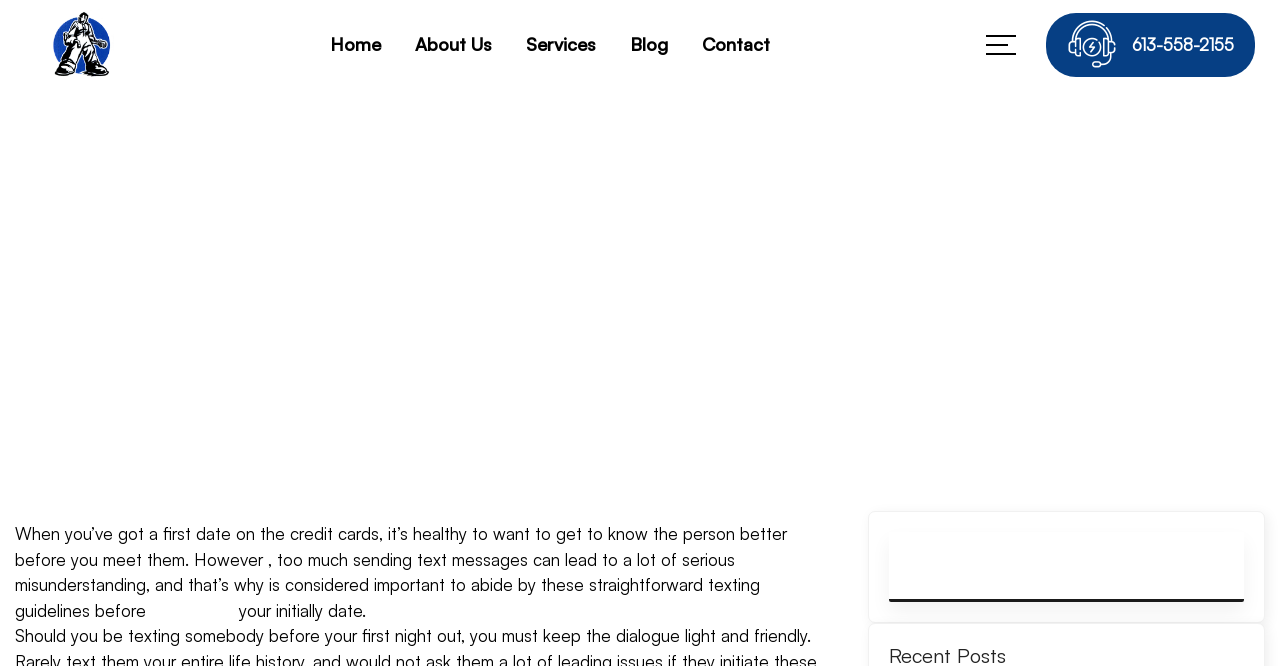Determine the bounding box coordinates of the region that needs to be clicked to achieve the task: "click the Blog link".

[0.488, 0.033, 0.526, 0.101]